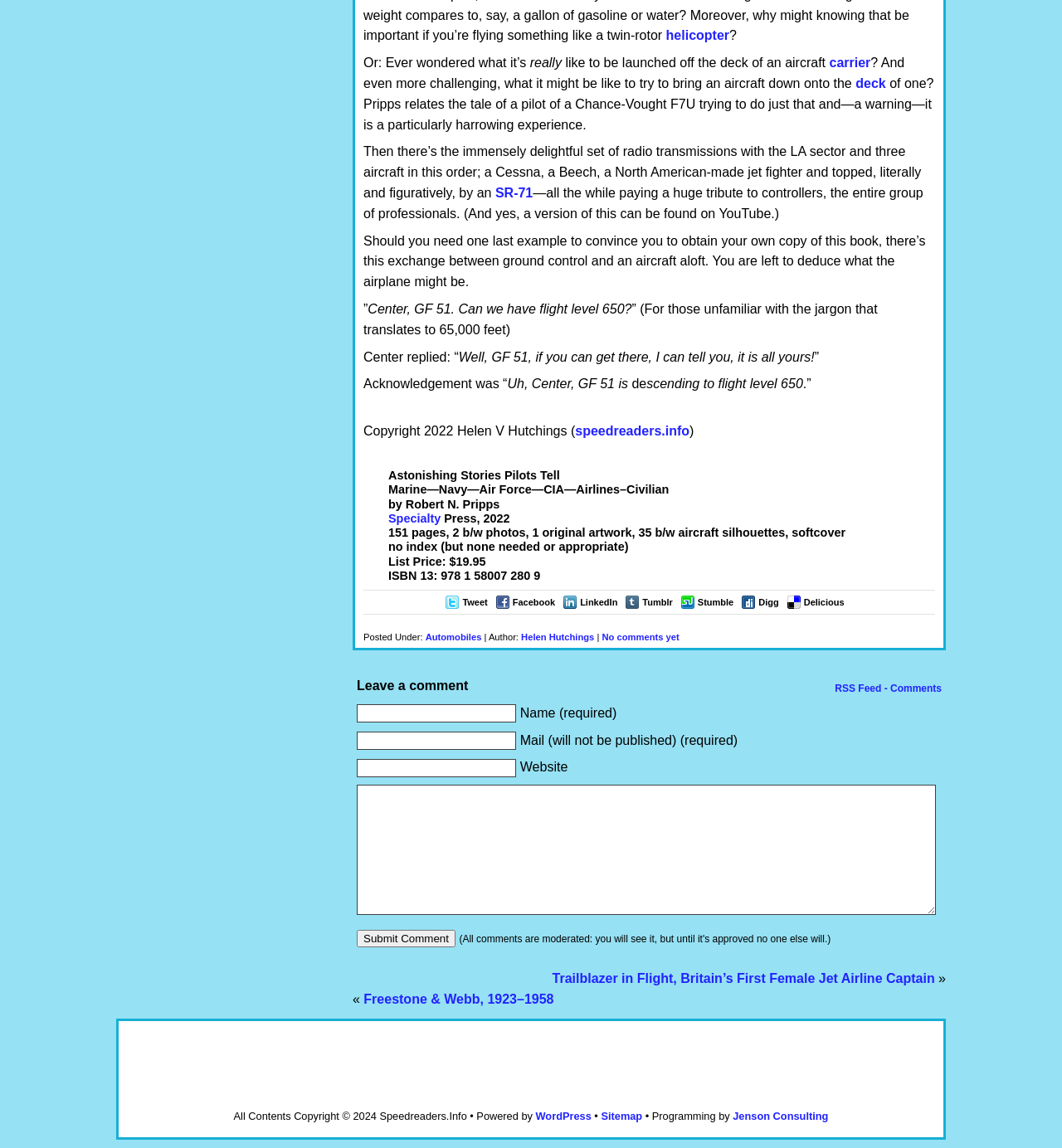Answer the question in one word or a short phrase:
What is the website of the publisher?

Specialty Press